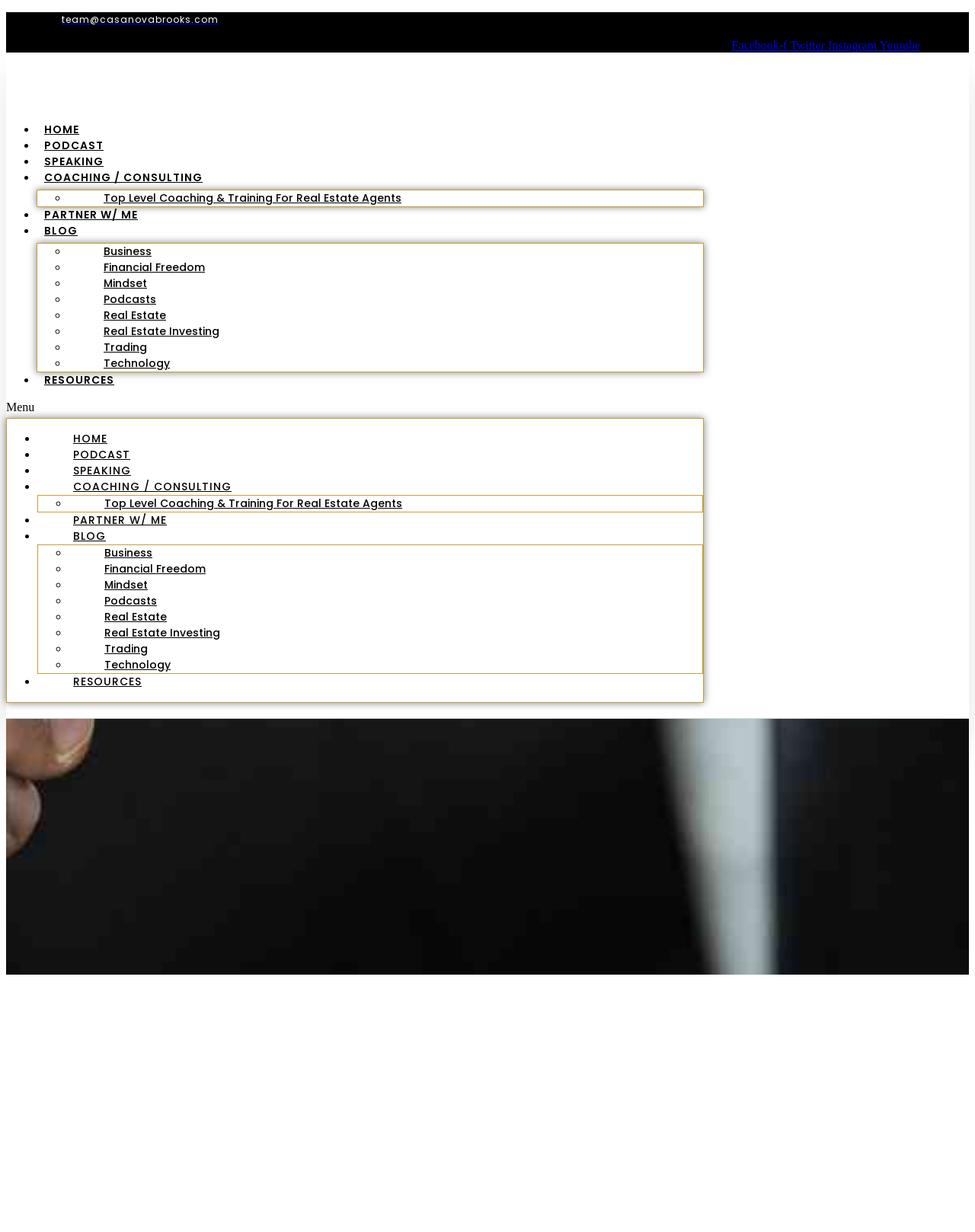Locate the primary heading on the webpage and return its text.

The Pros and Cons of Being a Real Estate Agent